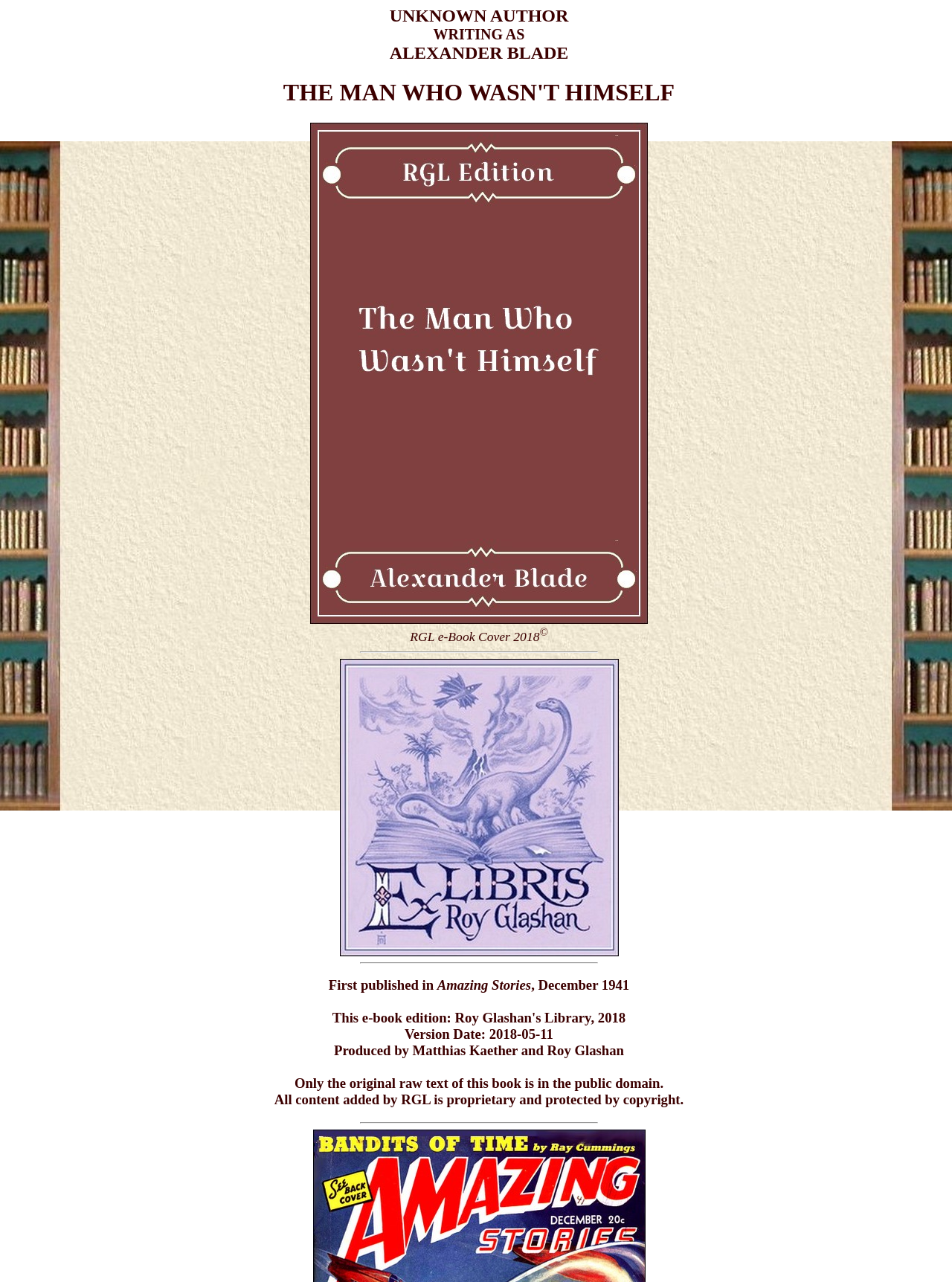What is the name of the library that produced the e-book?
Refer to the image and provide a one-word or short phrase answer.

Roy Glashan's Library